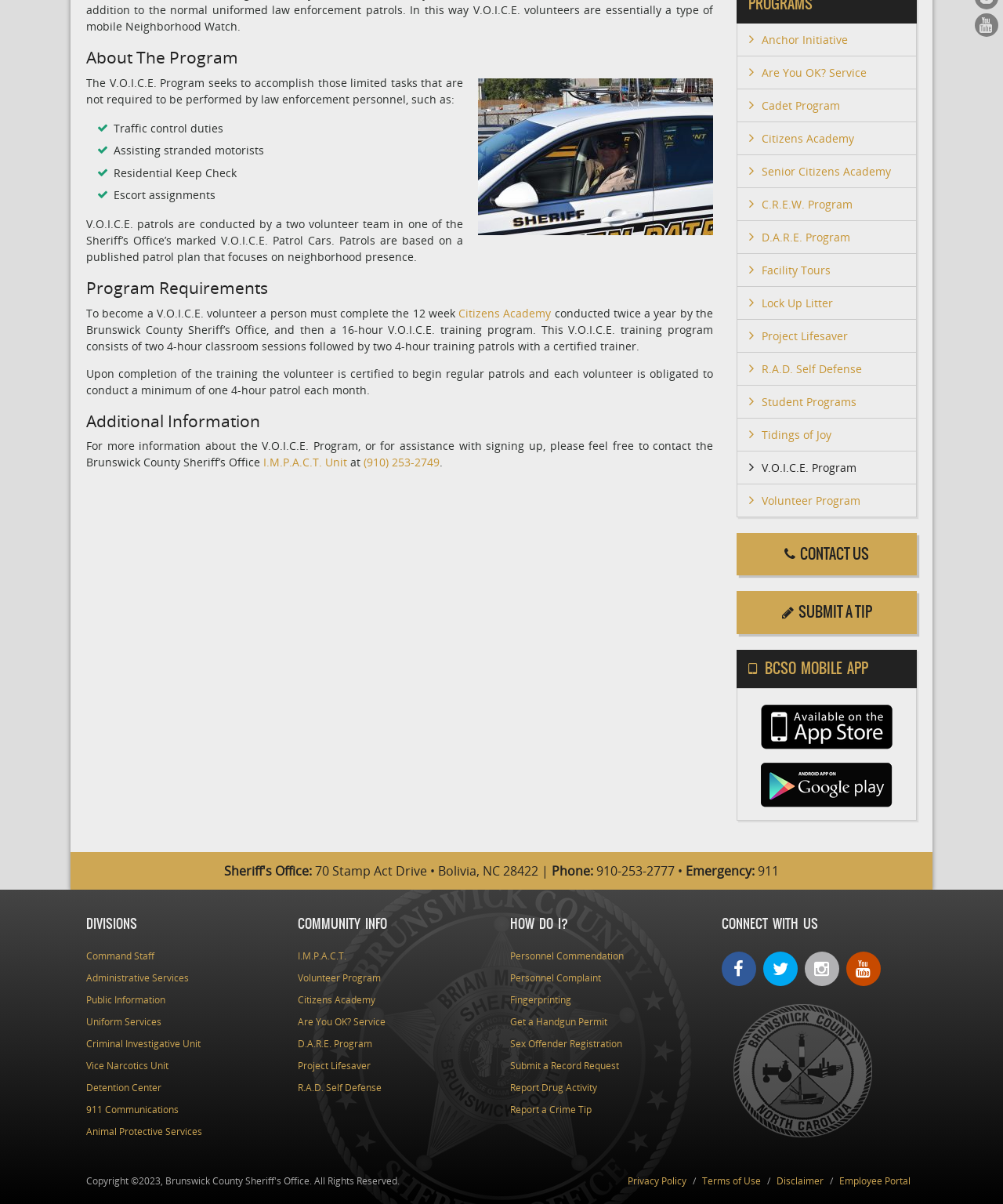Given the element description, predict the bounding box coordinates in the format (top-left x, top-left y, bottom-right x, bottom-right y). Make sure all values are between 0 and 1. Here is the element description: Are You OK? Service

[0.297, 0.843, 0.385, 0.854]